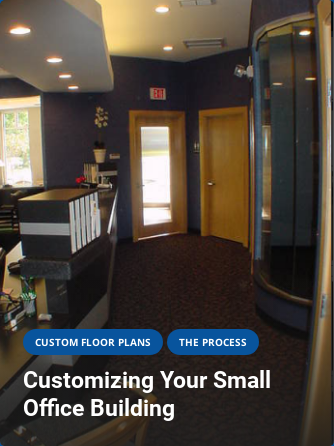Provide an extensive narrative of what is shown in the image.

The image showcases a professional interior space designed for a small office building, emphasizing custom floor plans and the customization process. It features a well-lit entrance visible through a glass door and a welcoming ambiance accentuated by warm lighting and a rich color scheme. The image is accompanied by prominent headings that invite viewers to explore various aspects of designing and personalizing small office environments, with links for "Custom Floor Plans" and "The Process." This setting embodies a blend of functionality and aesthetics, catering to those interested in creating a tailored workspace that meets their unique needs.